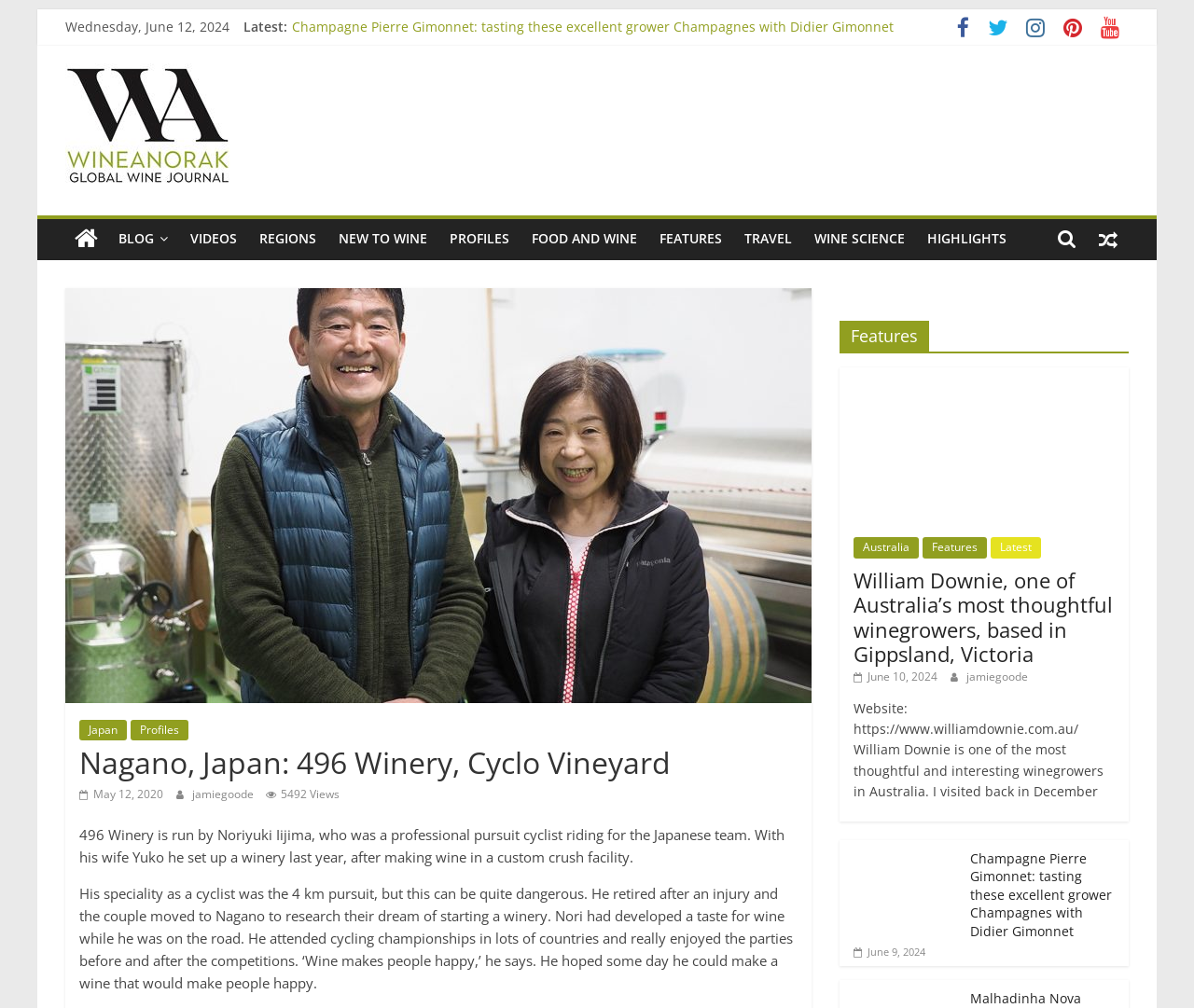Respond to the following question with a brief word or phrase:
What is the name of the winery featured in the main article?

496 Winery